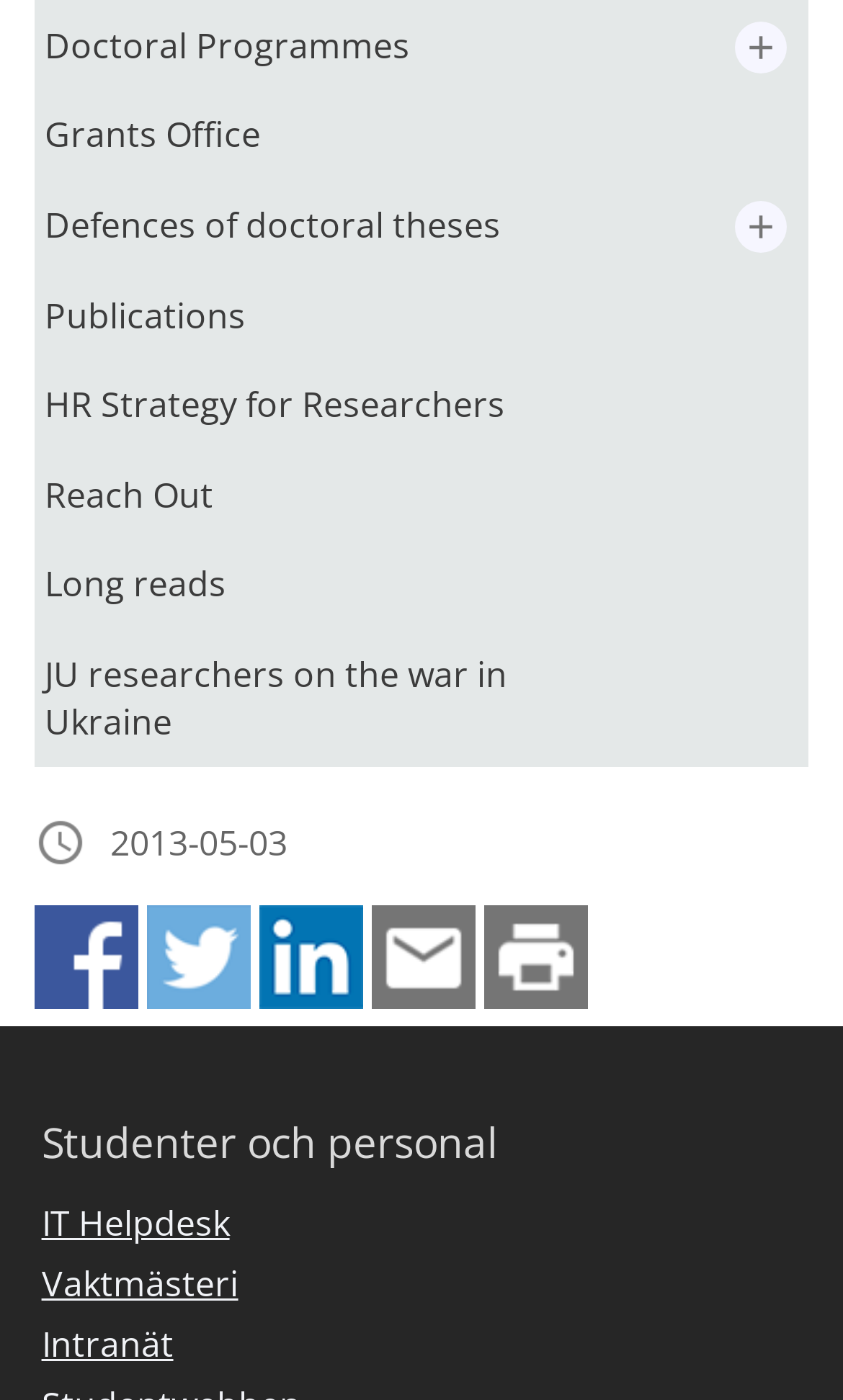Give a one-word or one-phrase response to the question: 
What is the last link in the 'Studenter och personal' section?

Intranät